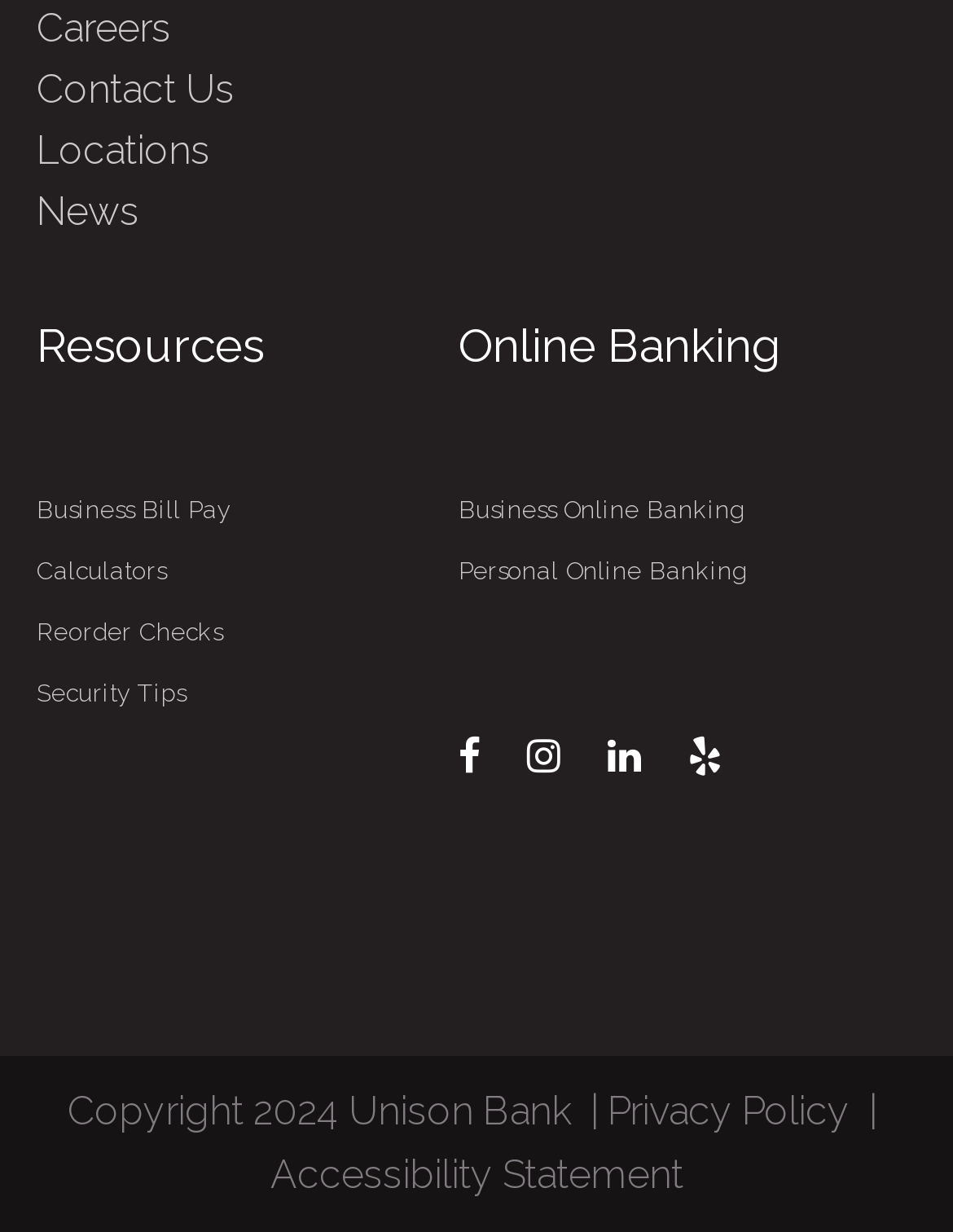Please identify the bounding box coordinates of the area I need to click to accomplish the following instruction: "Access Business Online Banking".

[0.482, 0.392, 0.925, 0.436]